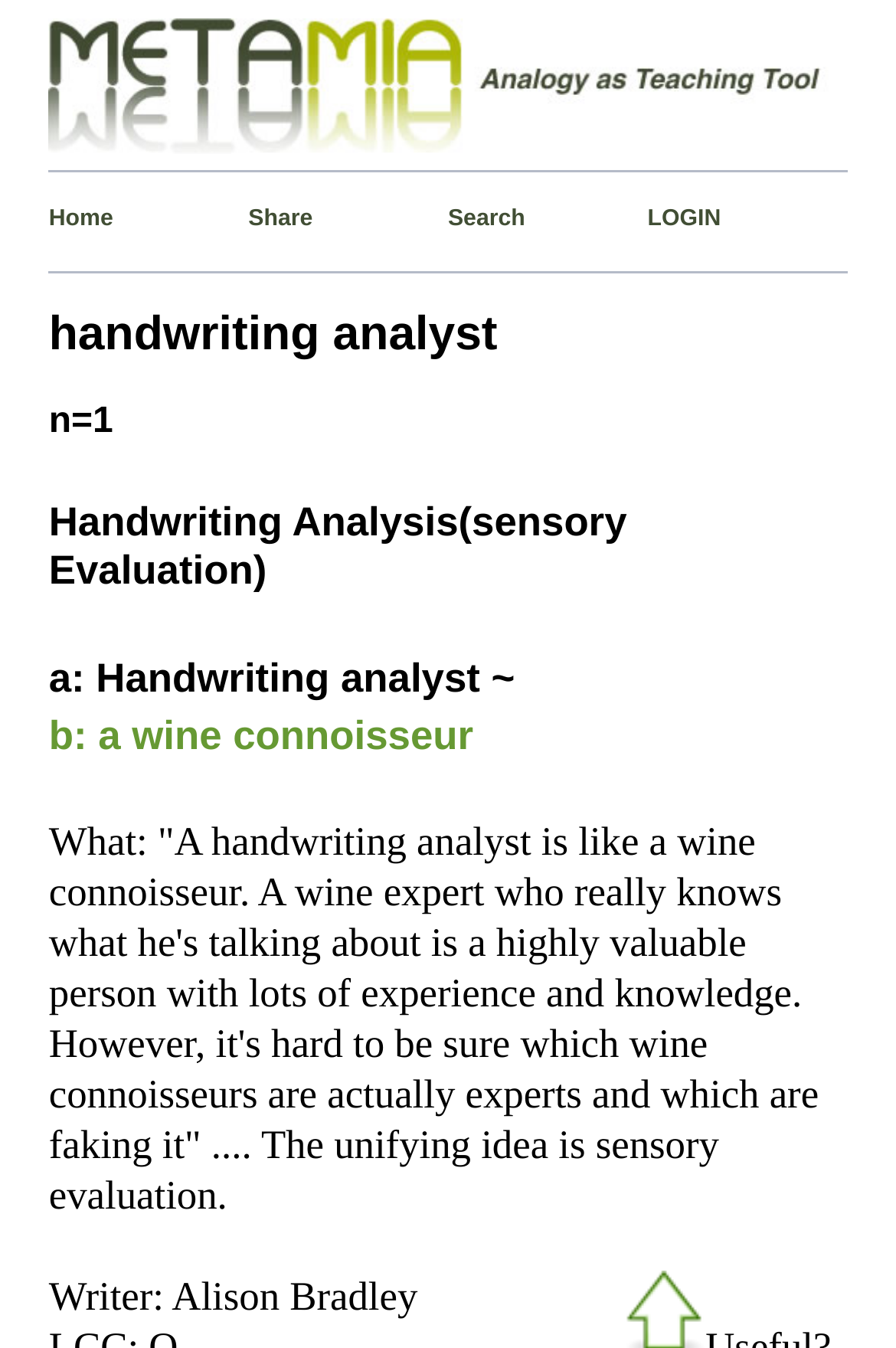Provide a one-word or one-phrase answer to the question:
What is the name of the writer of the article?

Alison Bradley